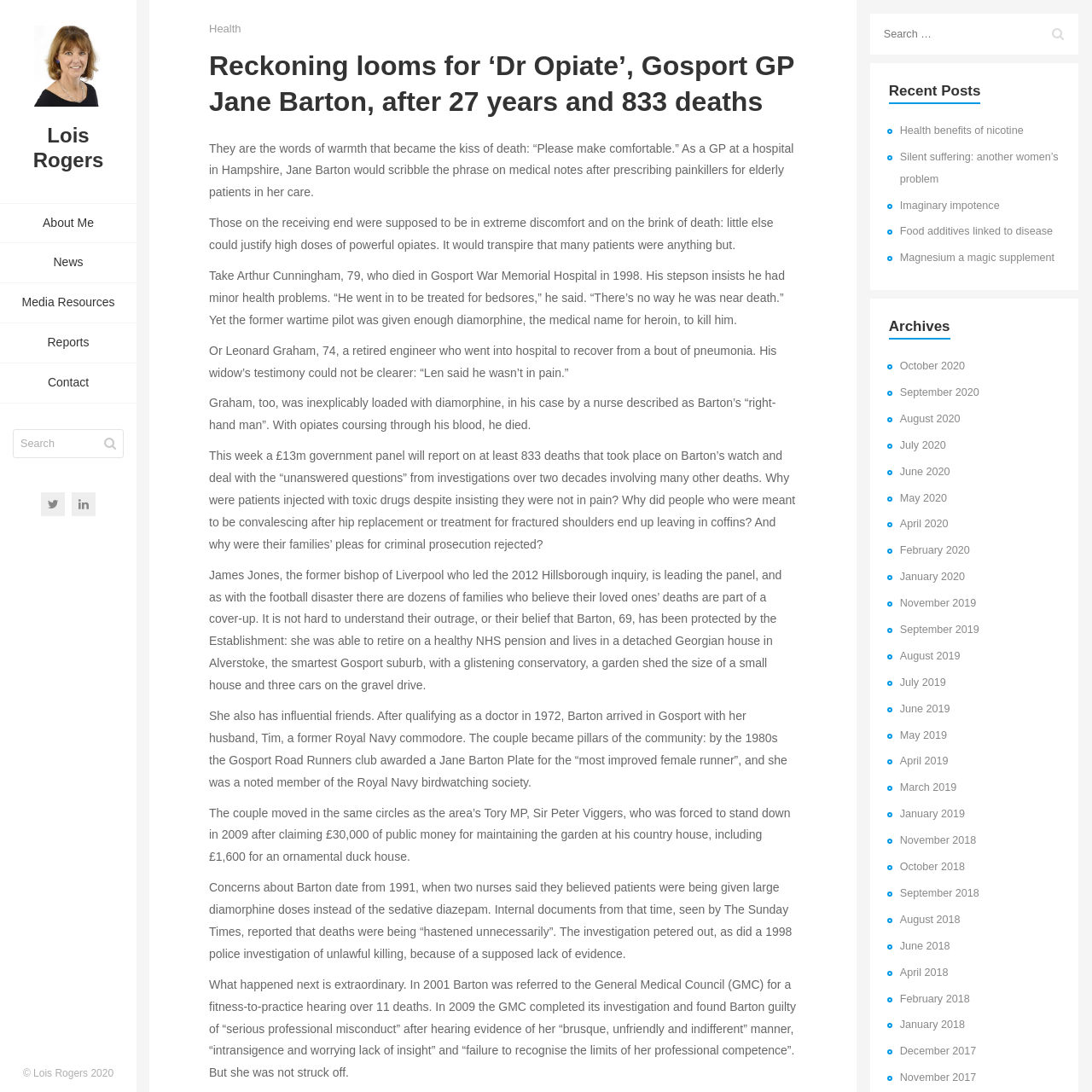Locate the bounding box coordinates of the clickable area needed to fulfill the instruction: "Read about Health".

[0.191, 0.02, 0.221, 0.032]